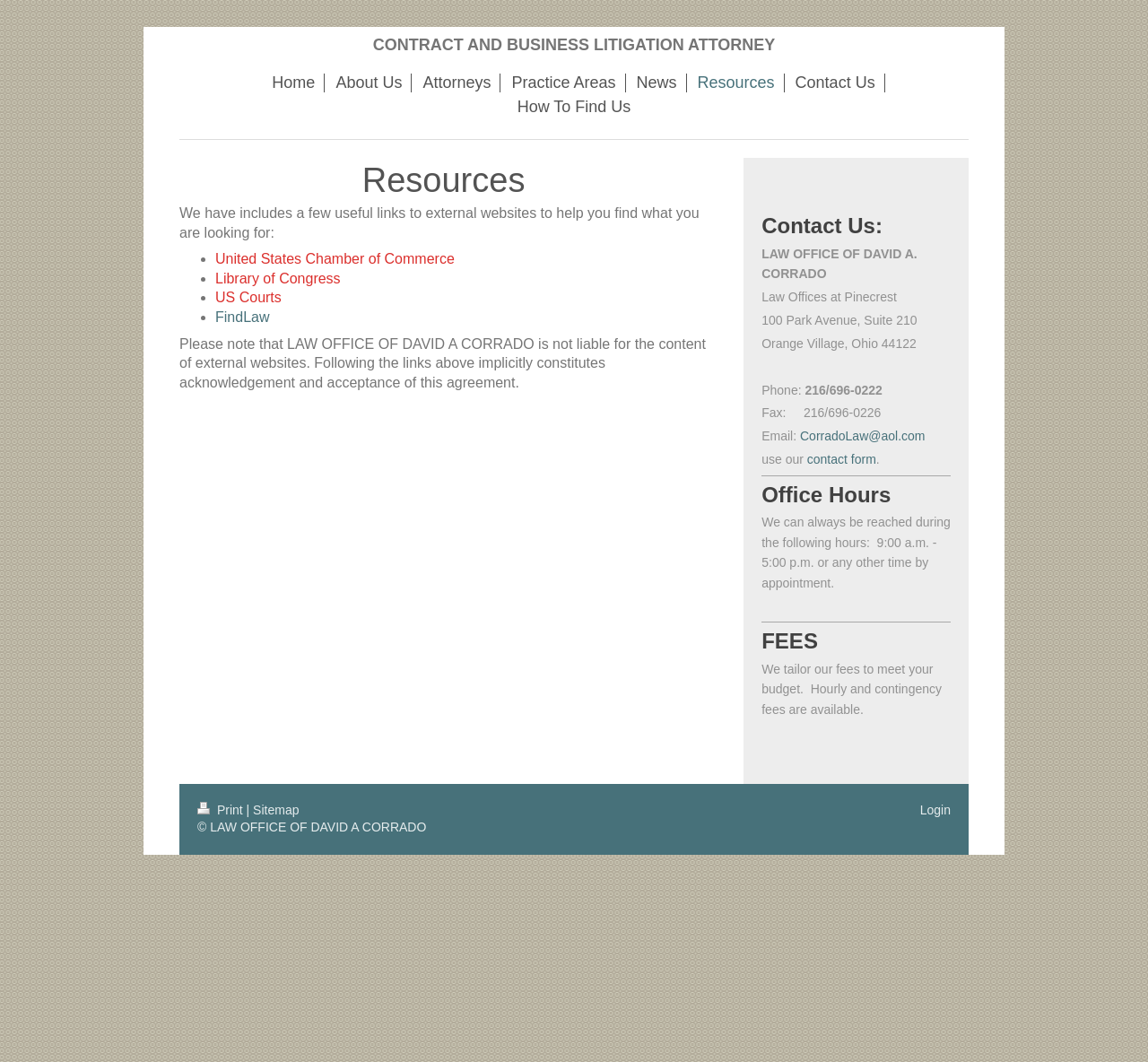Can you find the bounding box coordinates for the element that needs to be clicked to execute this instruction: "visit united states chamber of commerce website"? The coordinates should be given as four float numbers between 0 and 1, i.e., [left, top, right, bottom].

[0.188, 0.237, 0.396, 0.251]